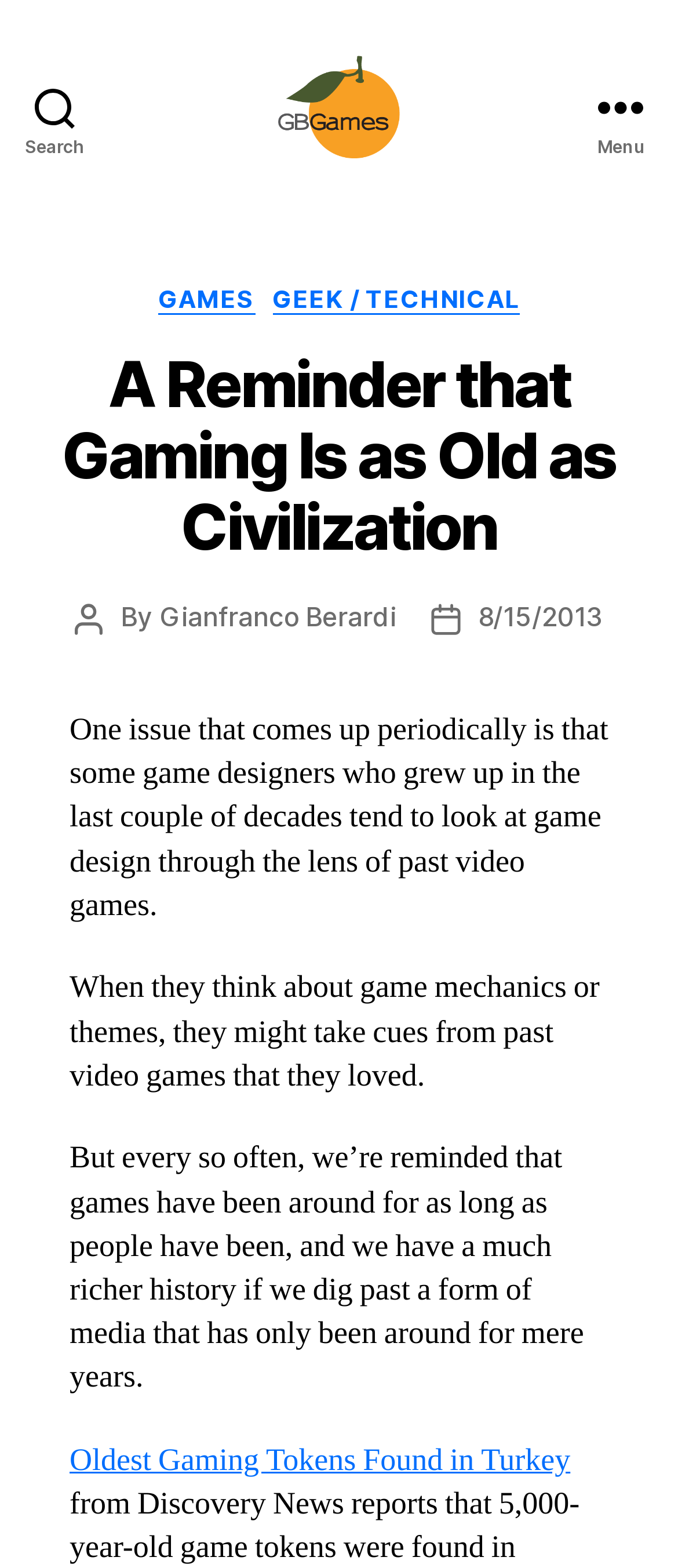Can you extract the headline from the webpage for me?

A Reminder that Gaming Is as Old as Civilization